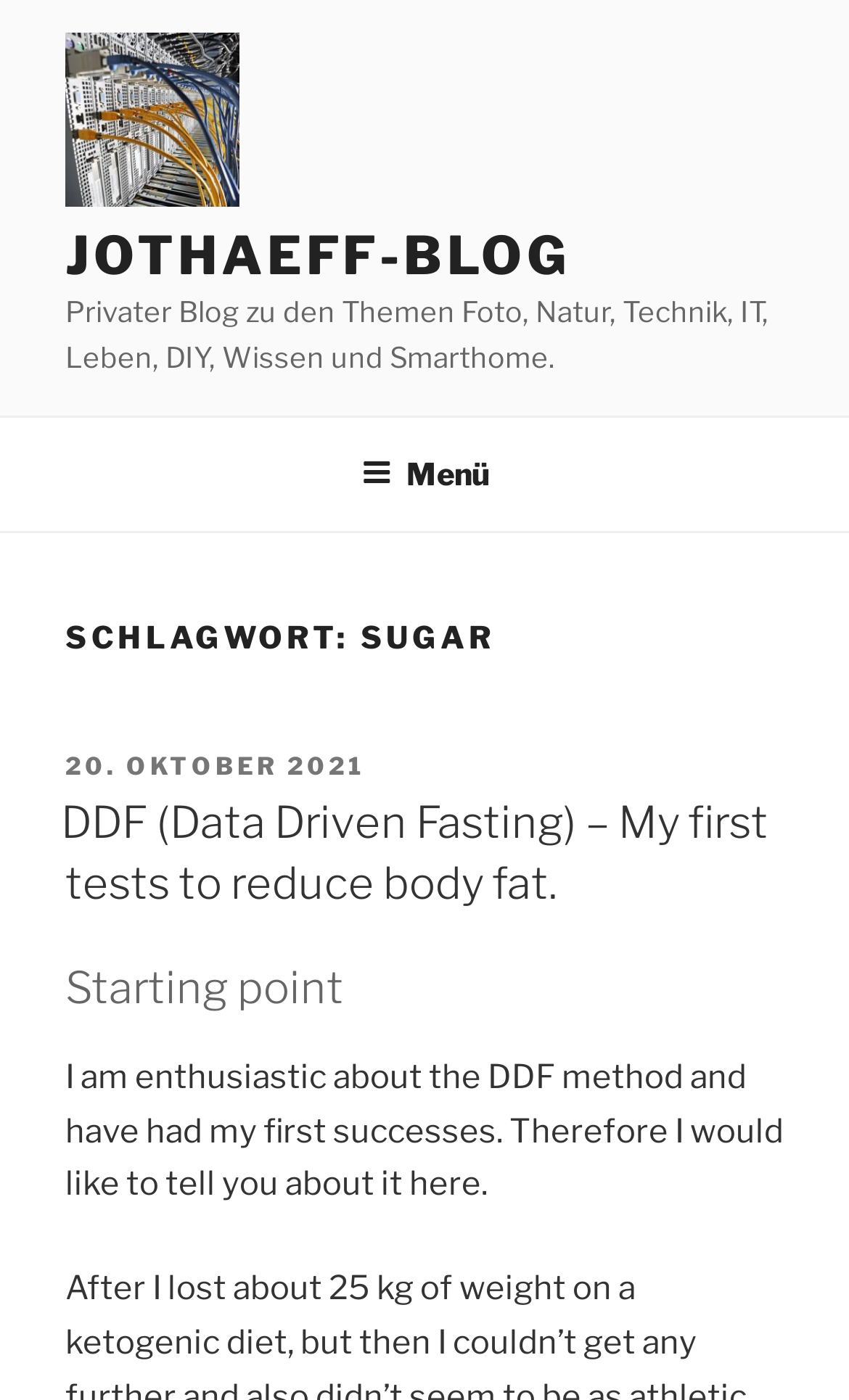Illustrate the webpage thoroughly, mentioning all important details.

The webpage is a blog post titled "SCHLAGWORT: SUGAR" on the Jothaeff-Blog. At the top left, there is a logo image and a link to the blog's homepage, both labeled "Jothaeff-Blog". Next to the logo, there is a link to the blog's main page with the text "JOTHAEFF-BLOG". Below these elements, there is a brief description of the blog, stating that it is a private blog covering topics such as photography, nature, technology, IT, life, DIY, knowledge, and smart home.

On the top right, there is a navigation menu labeled "Oberes Menü" with a button to expand or collapse it. The menu is not expanded by default.

The main content of the blog post starts with a heading "SCHLAGWORT: SUGAR" followed by a subheading "VERÖFFENTLICHT AM" and a link to the publication date "20. OKTOBER 2021". Below this, there is a heading "DDF (Data Driven Fasting) – My first tests to reduce body fat." which is also a link to the same article. The article then continues with a heading "Starting point" and a paragraph of text describing the author's enthusiasm for the DDF method and their initial successes.